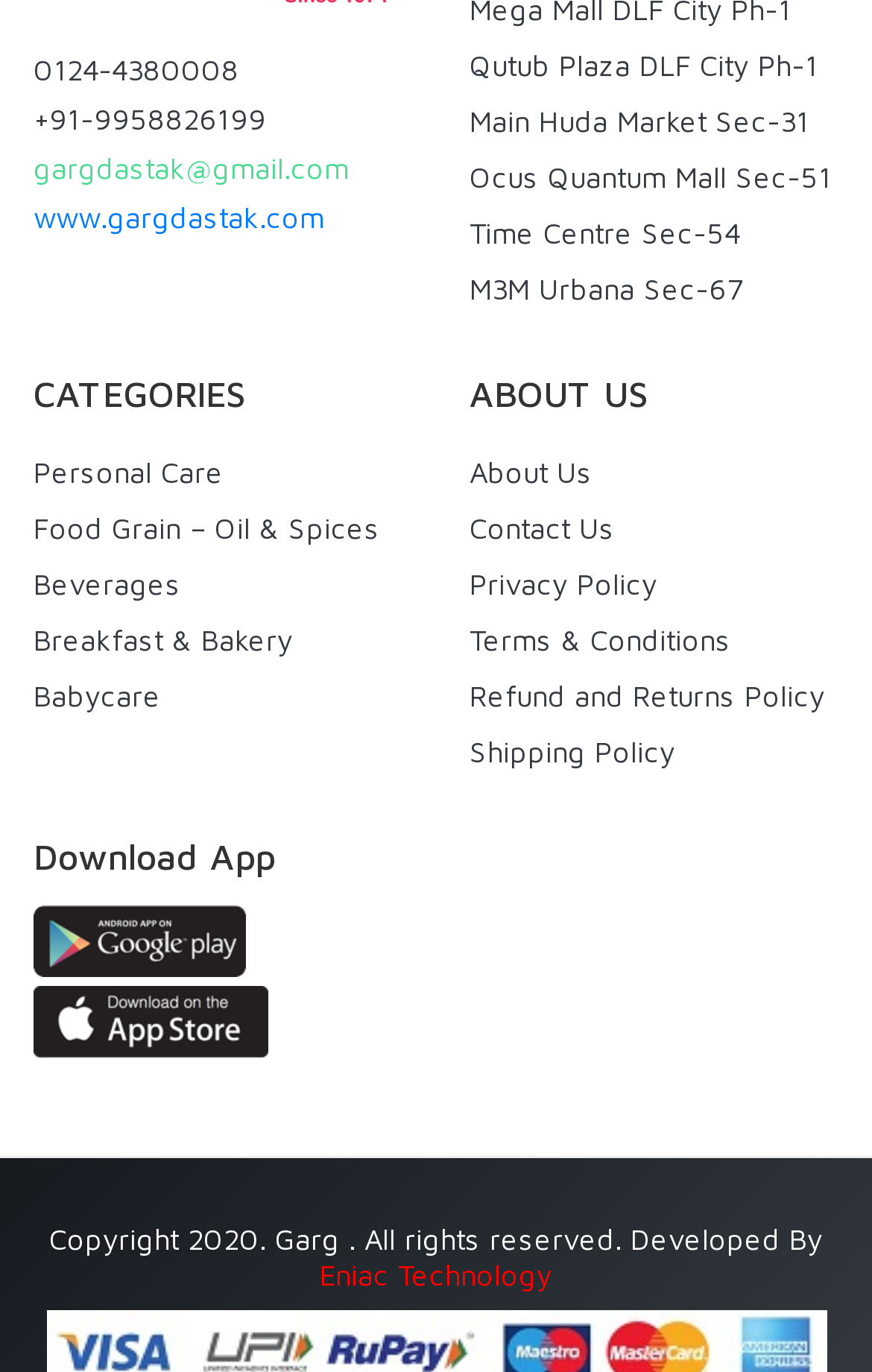What is the purpose of the 'Download App' section? Using the information from the screenshot, answer with a single word or phrase.

To download the app